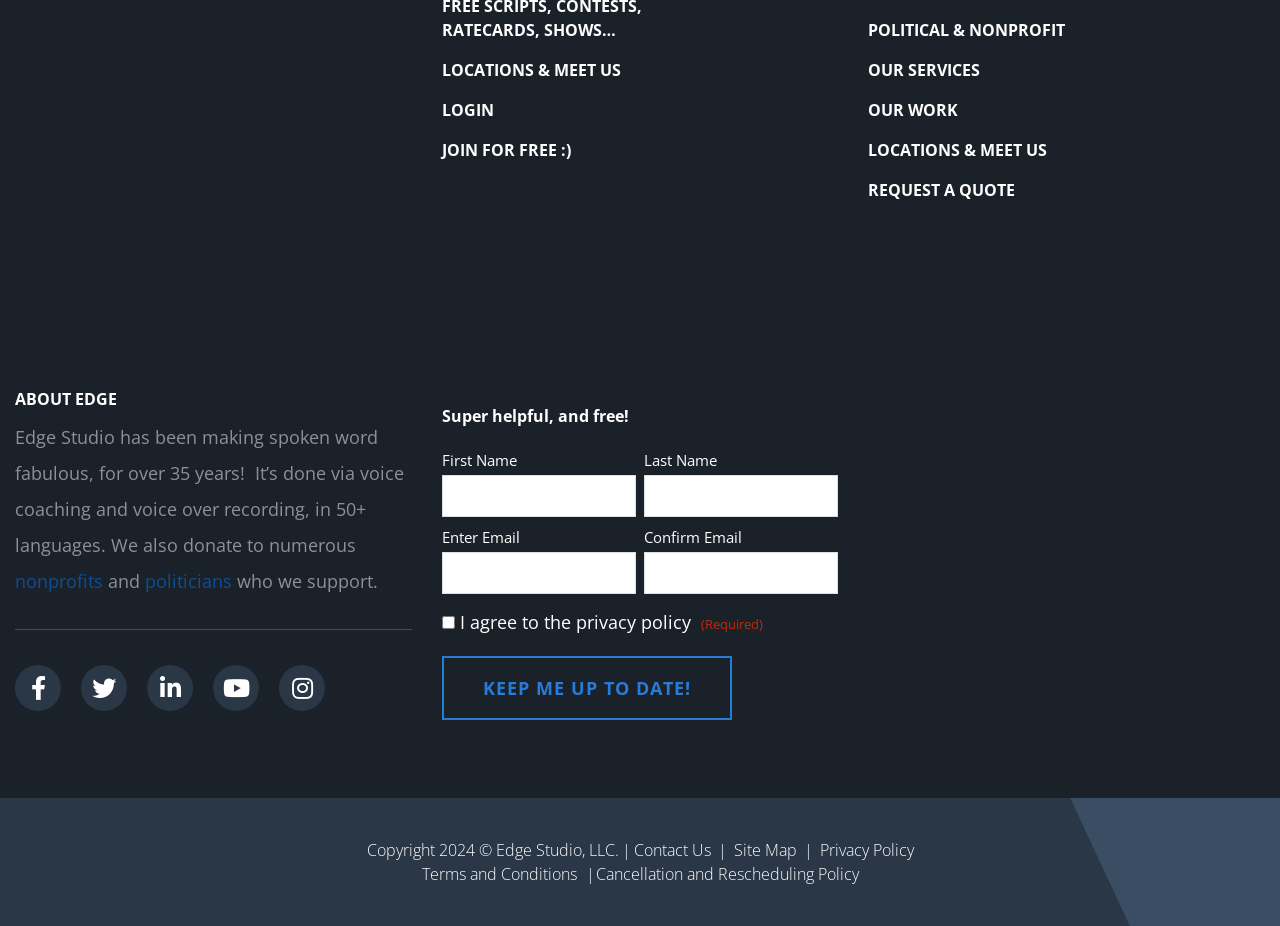Answer this question in one word or a short phrase: What is the copyright year of Edge Studio, LLC?

2024